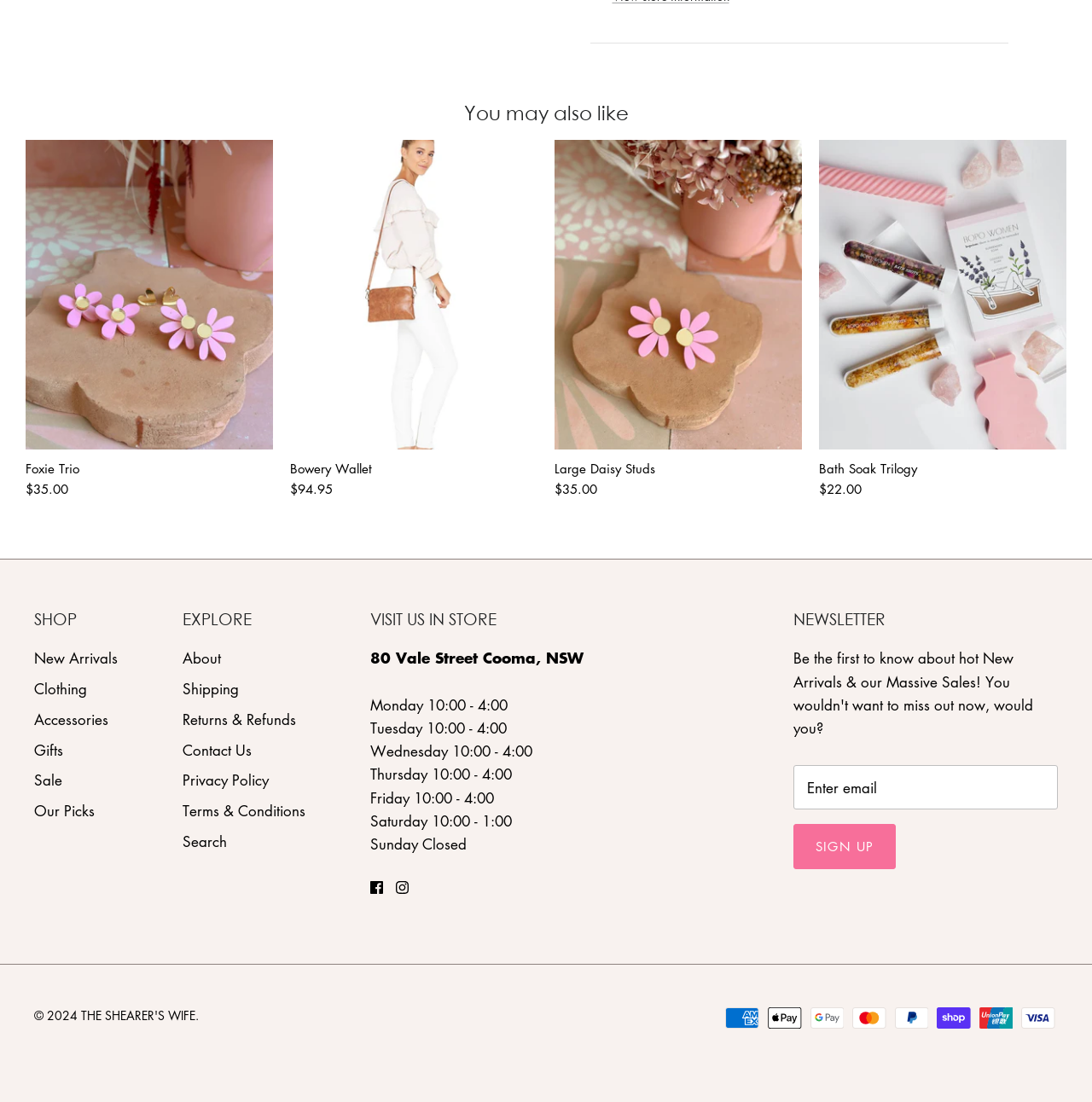Please locate the bounding box coordinates for the element that should be clicked to achieve the following instruction: "View Large Daisy Studs". Ensure the coordinates are given as four float numbers between 0 and 1, i.e., [left, top, right, bottom].

[0.508, 0.127, 0.734, 0.408]